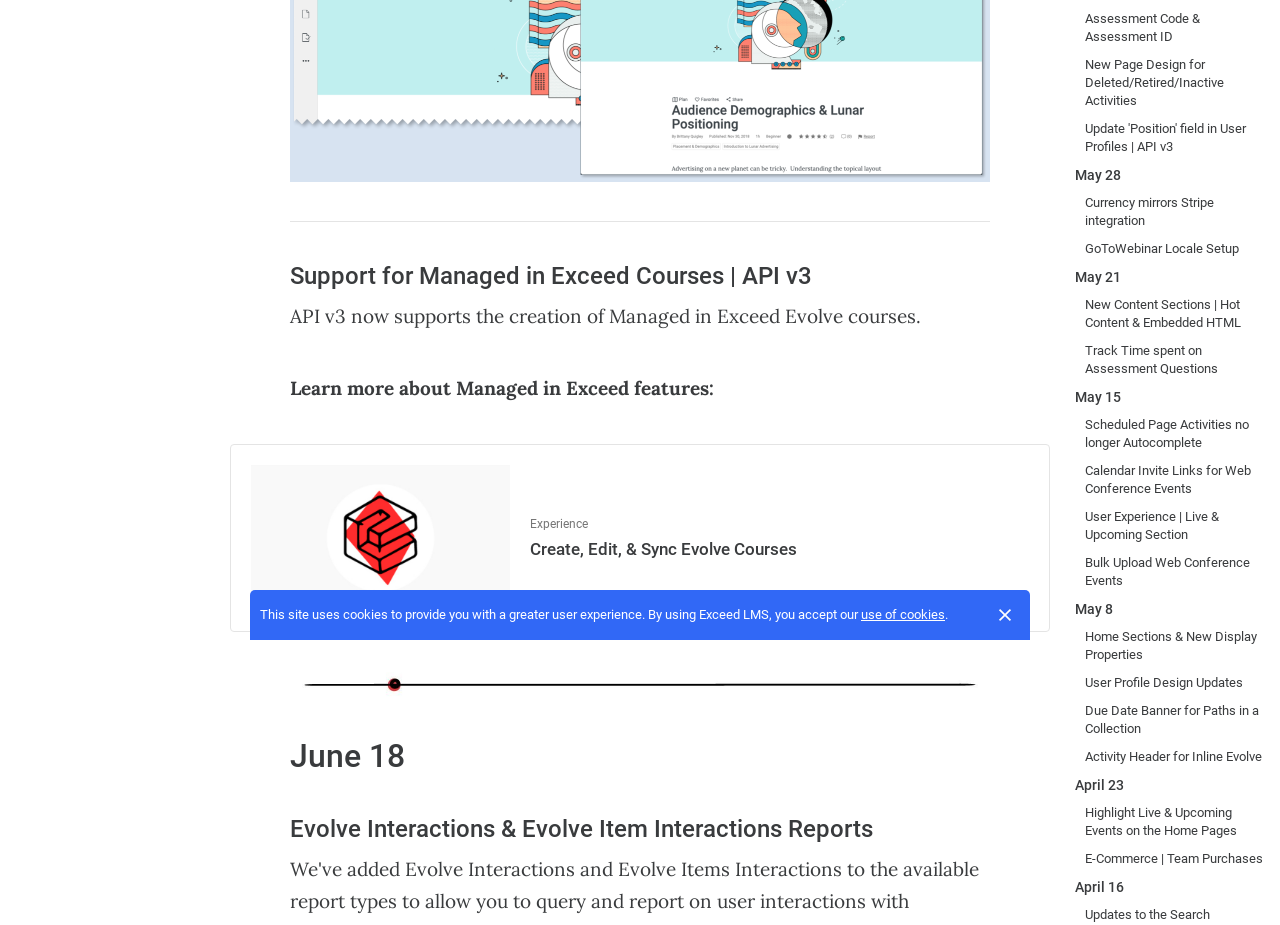Predict the bounding box of the UI element that fits this description: "May 28".

[0.836, 0.174, 0.88, 0.204]